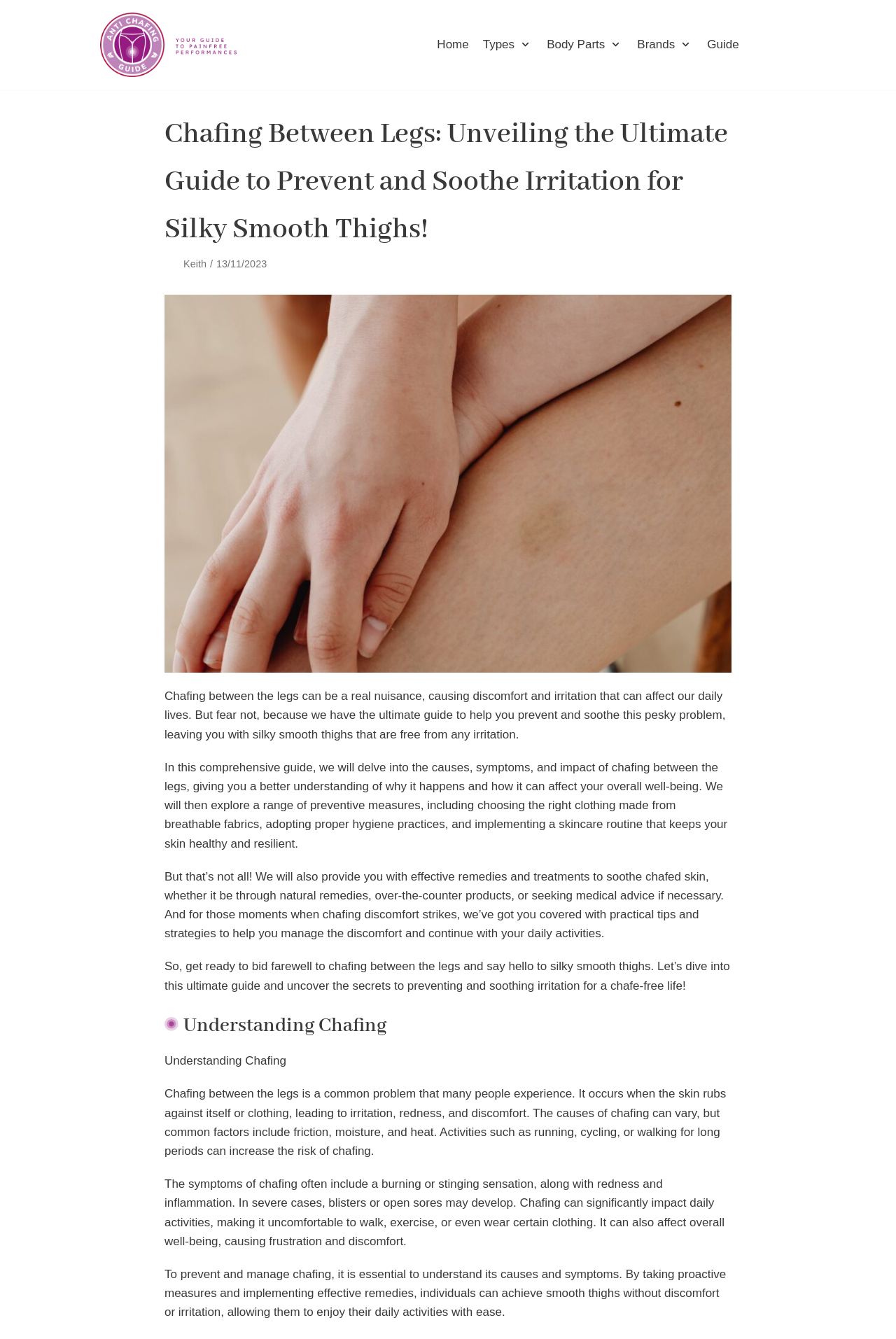Please reply with a single word or brief phrase to the question: 
Who is the author of the article?

Keith